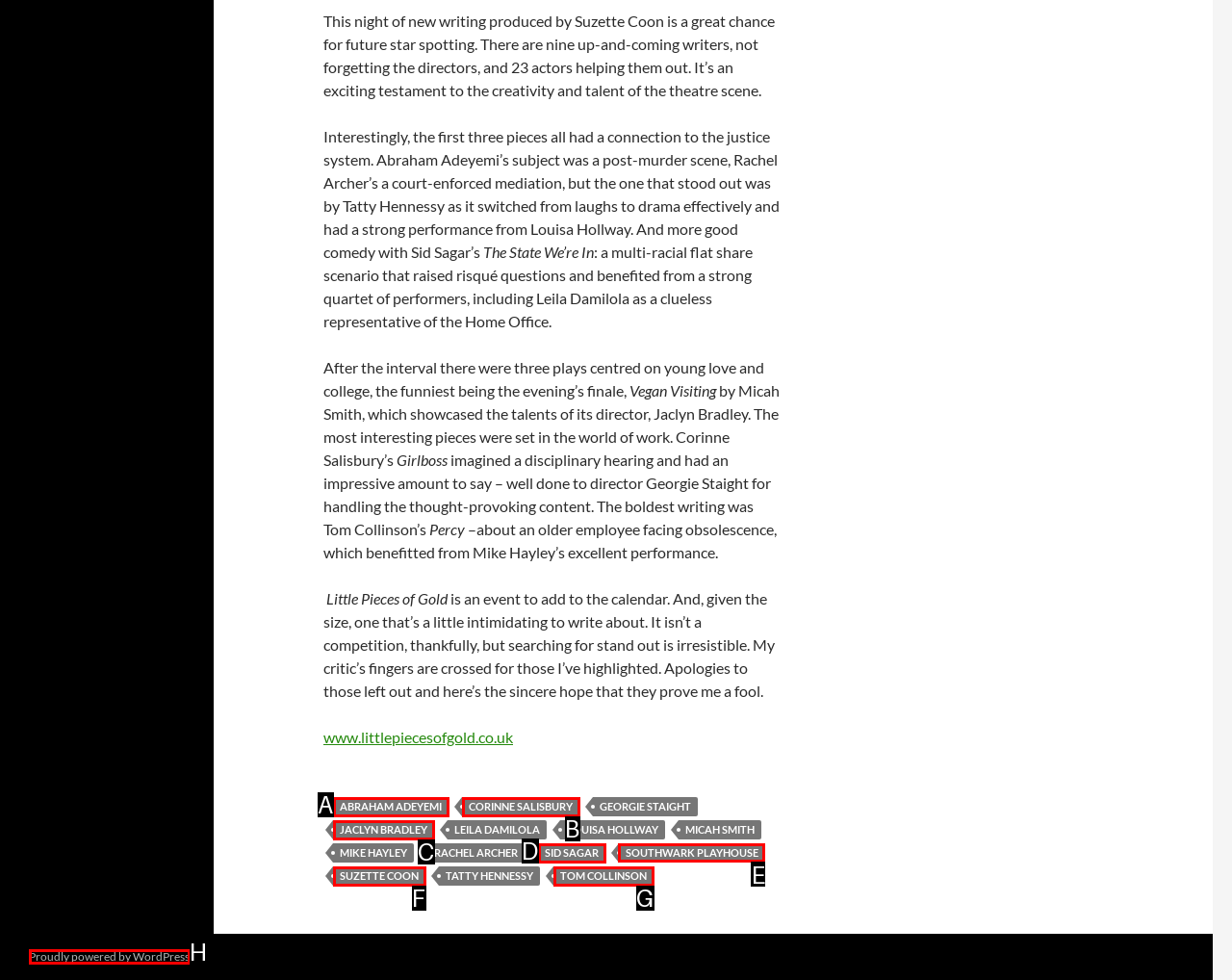Determine the letter of the element I should select to fulfill the following instruction: Check out the Southwark Playhouse link. Just provide the letter.

E